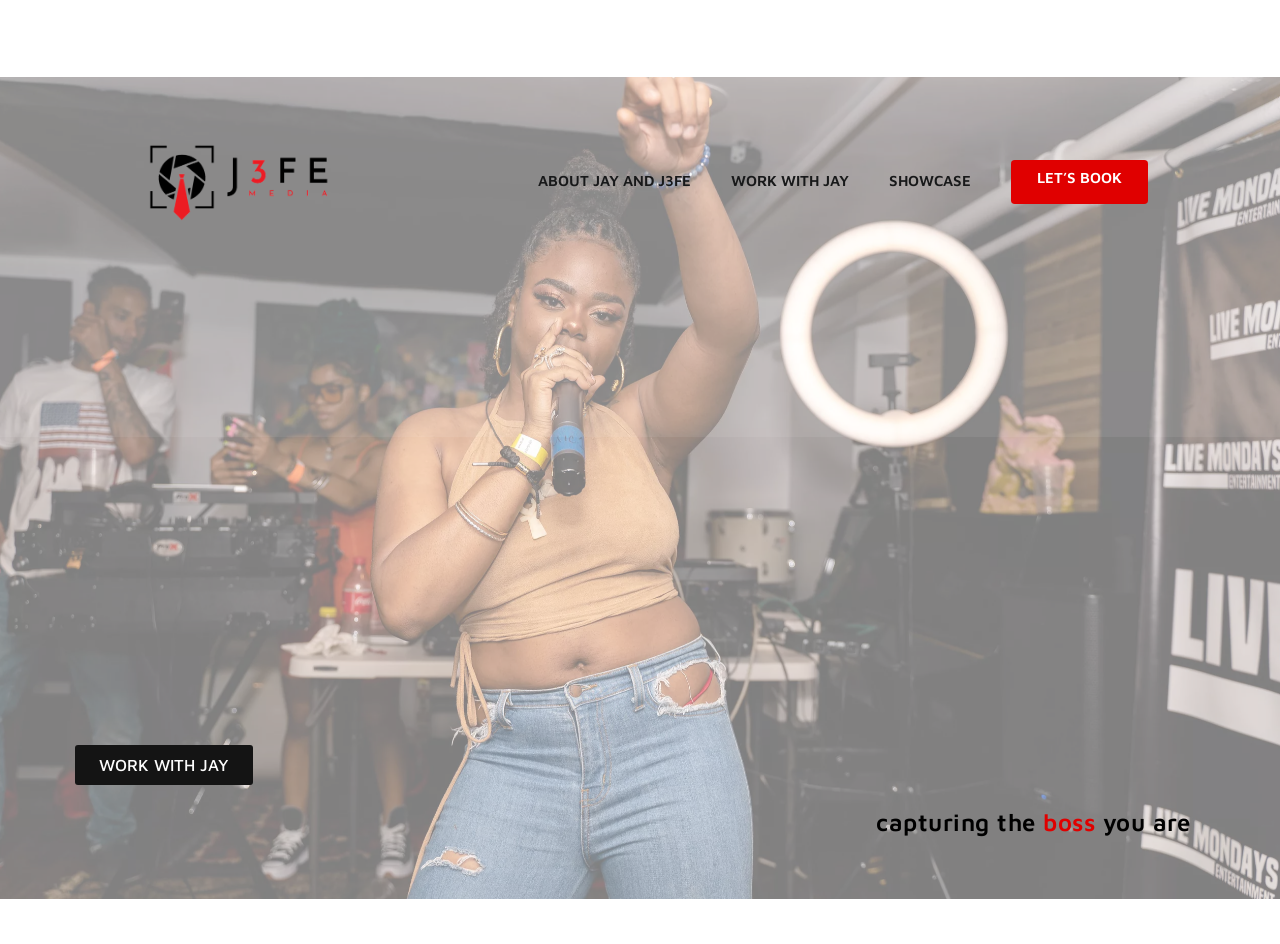Given the webpage screenshot and the description, determine the bounding box coordinates (top-left x, top-left y, bottom-right x, bottom-right y) that define the location of the UI element matching this description: Showcase

[0.679, 0.167, 0.775, 0.216]